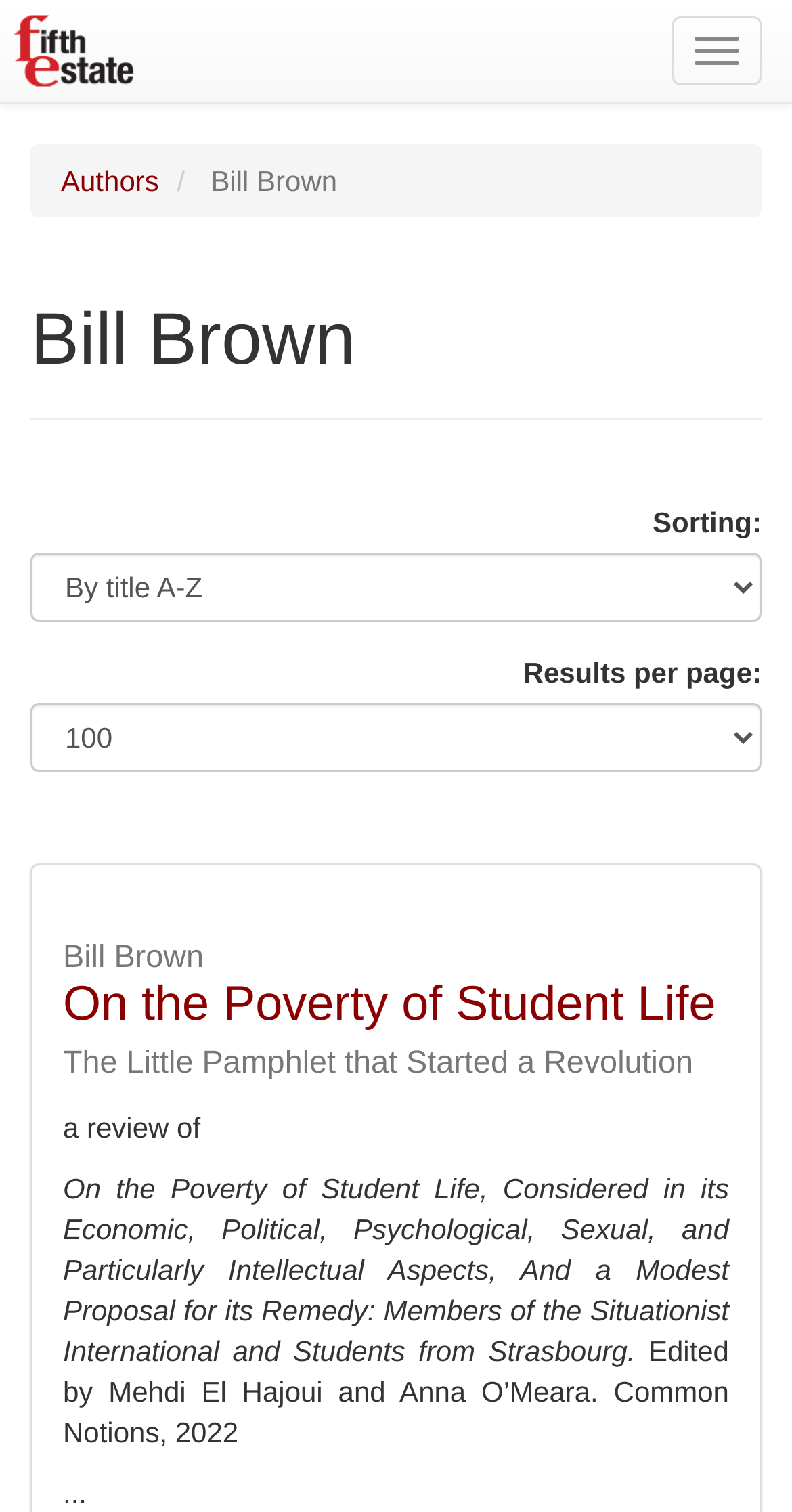Provide a single word or phrase answer to the question: 
What is the name of the author?

Bill Brown